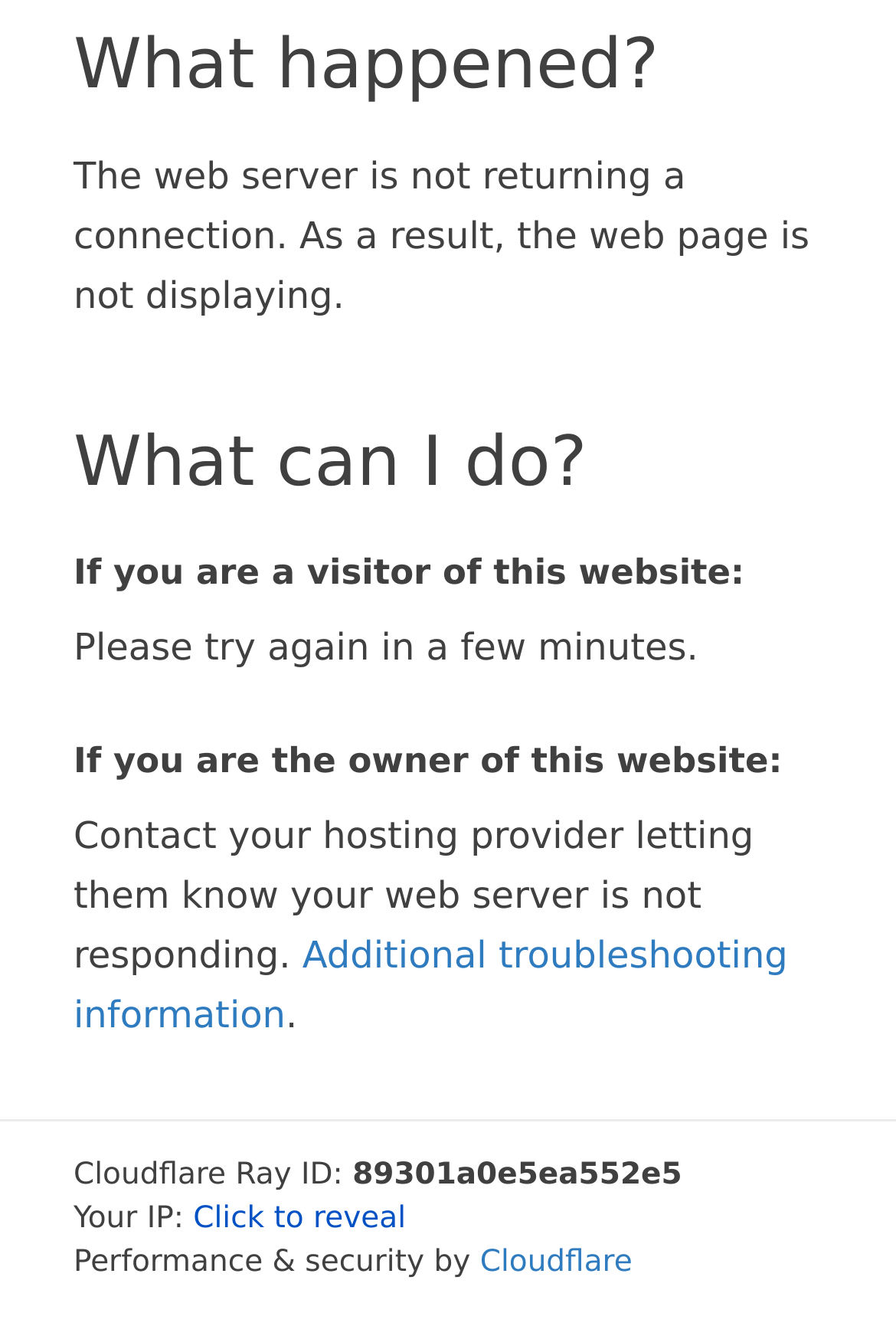Can you find the bounding box coordinates for the UI element given this description: "Cloudflare"? Provide the coordinates as four float numbers between 0 and 1: [left, top, right, bottom].

[0.536, 0.94, 0.706, 0.966]